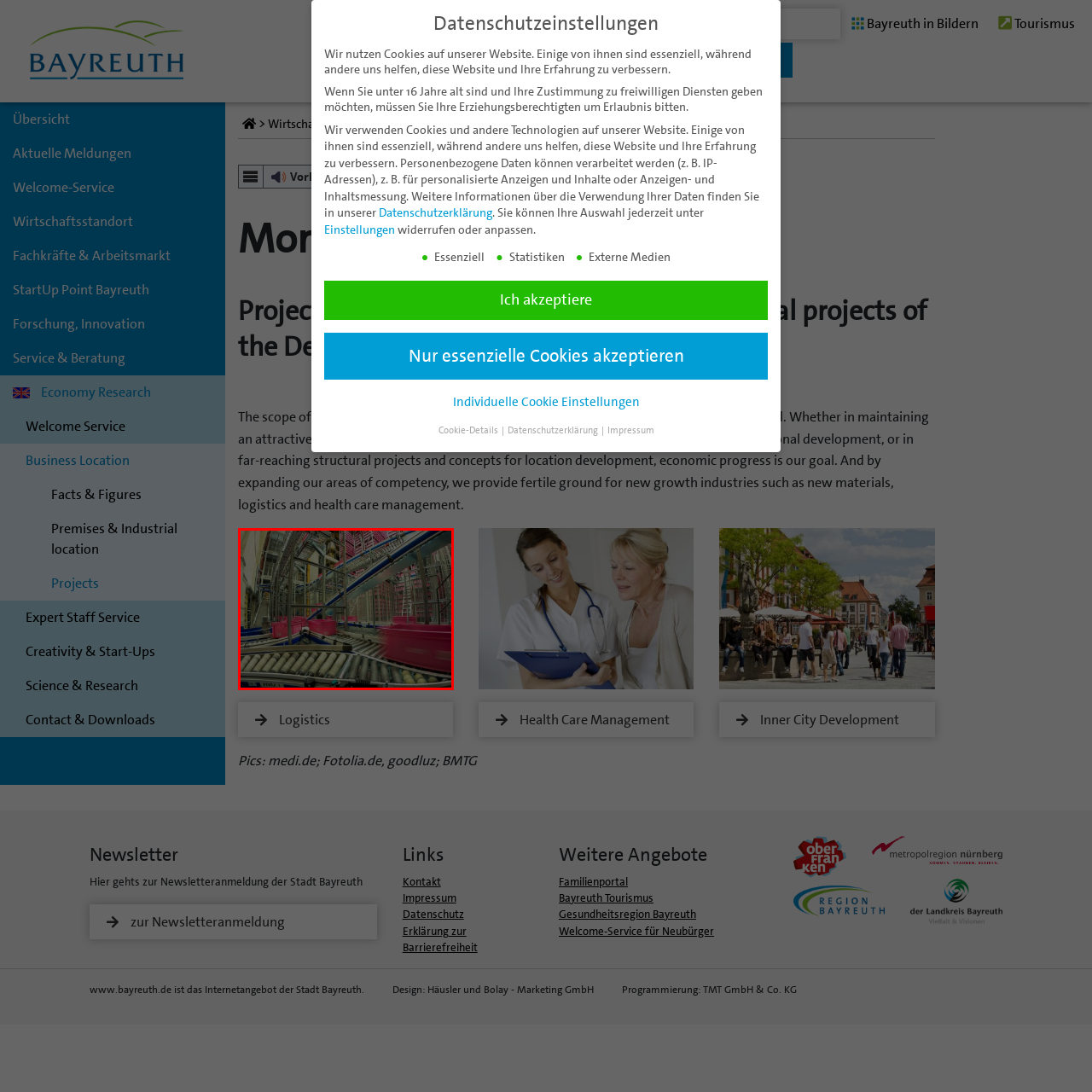Write a detailed description of the image enclosed in the red-bordered box.

The image showcases a sophisticated logistics facility featuring a network of conveyor belts actively transporting pink containers. The environment is characterized by a dynamic arrangement of conveyor systems, with the containers moving swiftly along the tracks, indicative of an efficient operation. Shelving units in the background suggest an organized storage solution, while the vibrant pink color of the containers adds a lively contrast to the industrial setting. This image is linked to the company "medi," highlighting its involvement in advanced logistical processes.